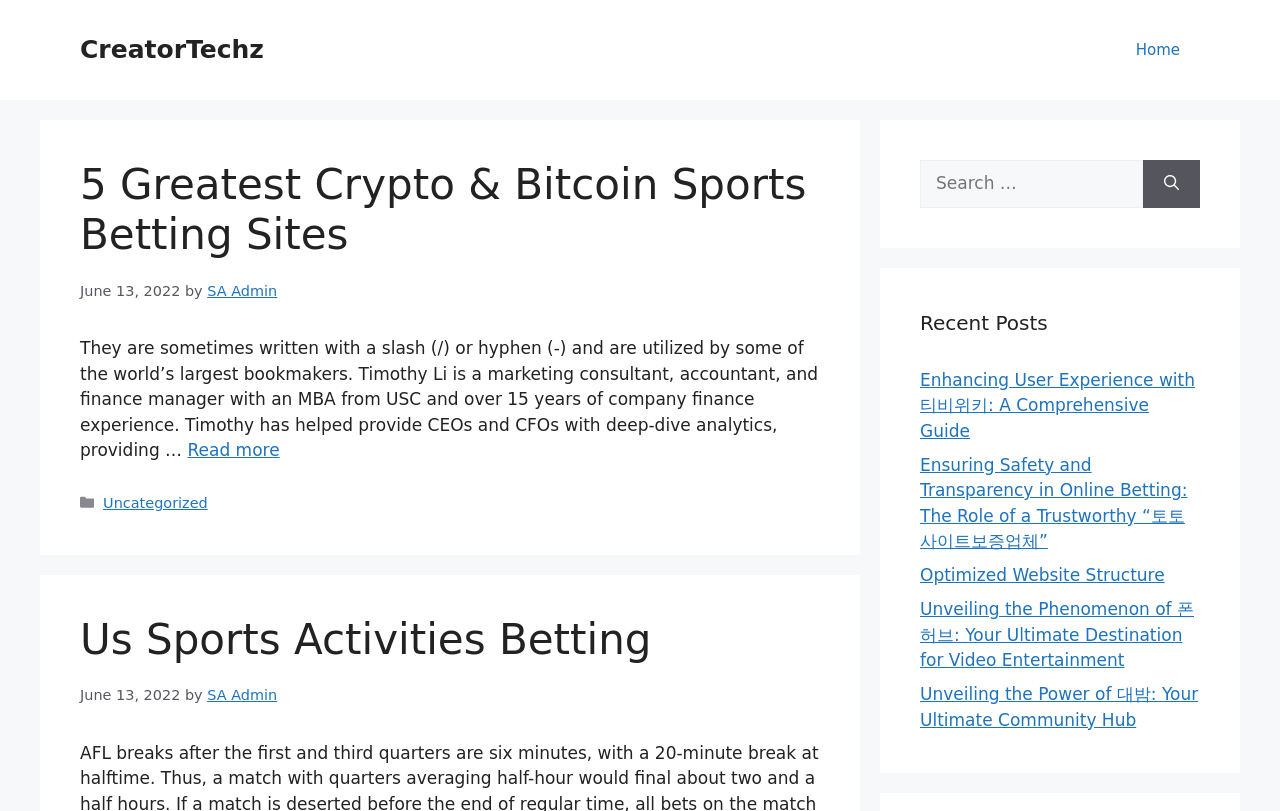Provide your answer to the question using just one word or phrase: Who is the author of the first article?

SA Admin